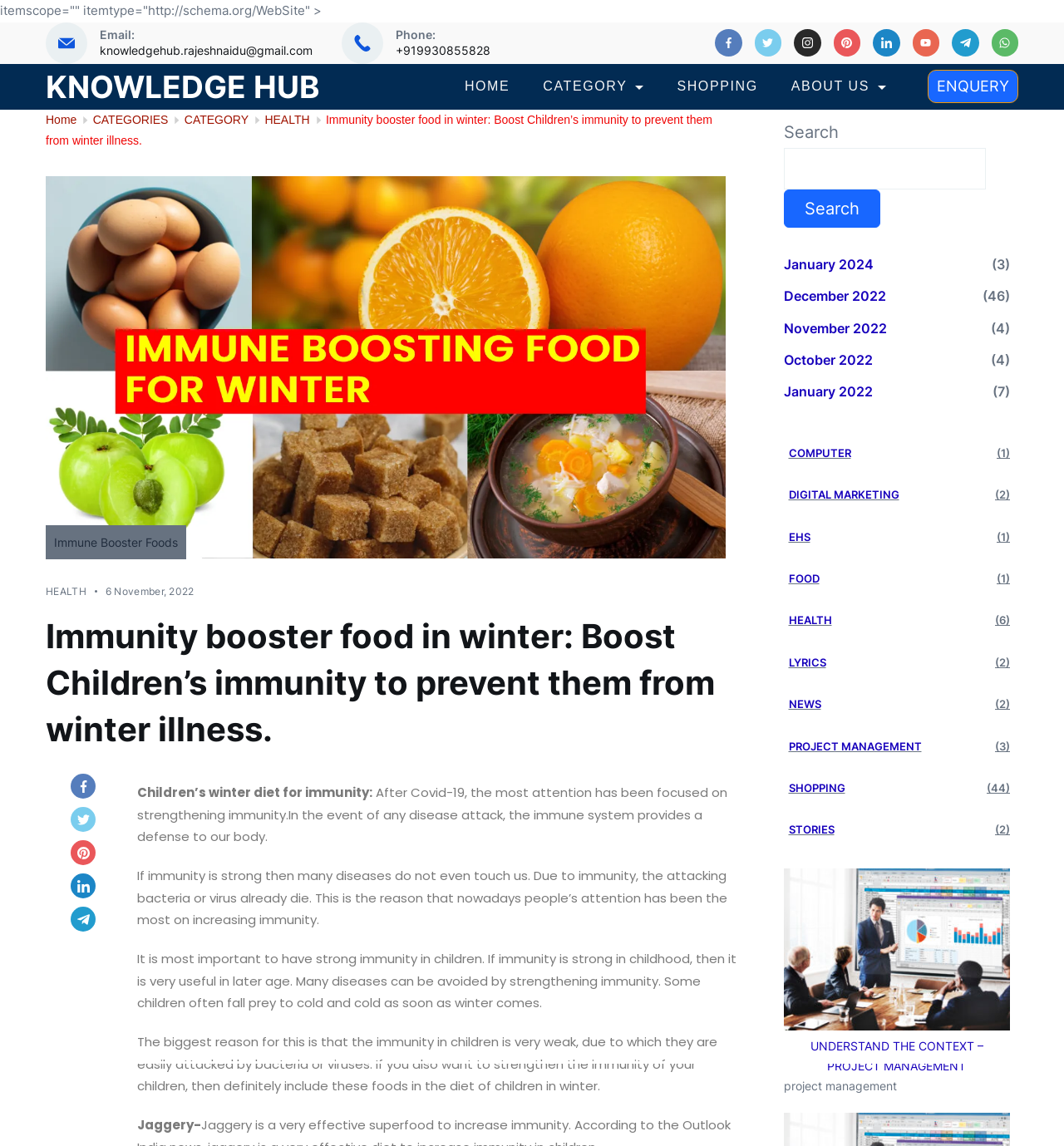What is the author's contact email?
Using the details from the image, give an elaborate explanation to answer the question.

I found the author's contact email by looking at the 'Email:' label which is associated with the email address 'knowledgehub.rajeshnaidu@gmail.com'.